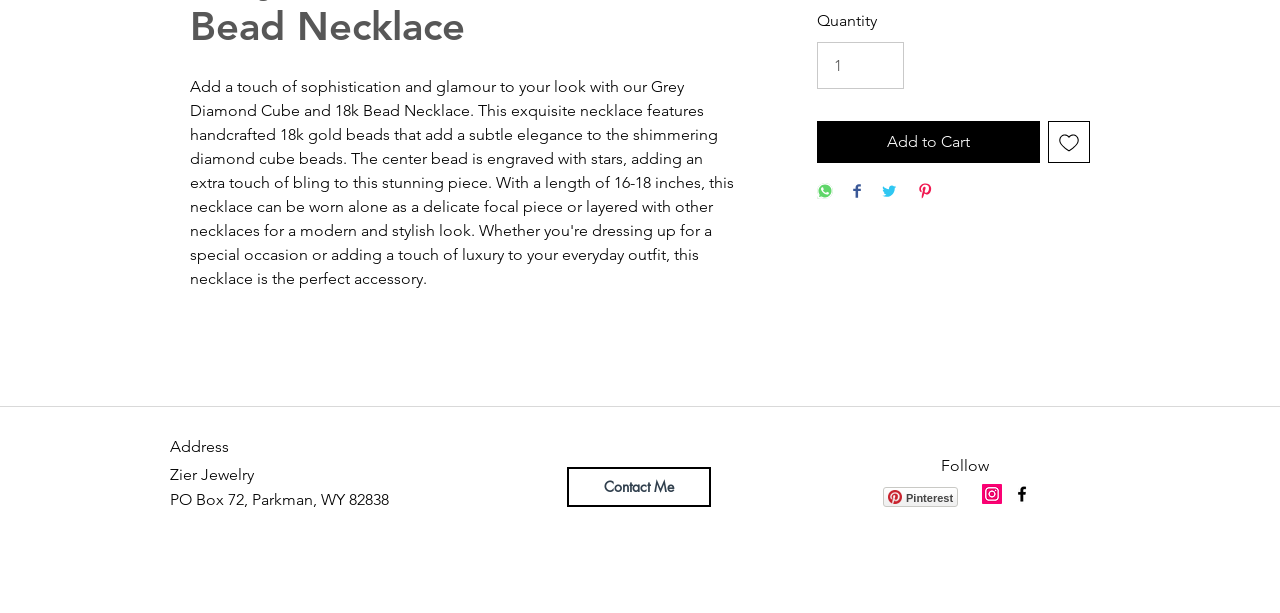Please find the bounding box coordinates of the element's region to be clicked to carry out this instruction: "Add to Cart".

[0.638, 0.197, 0.812, 0.265]